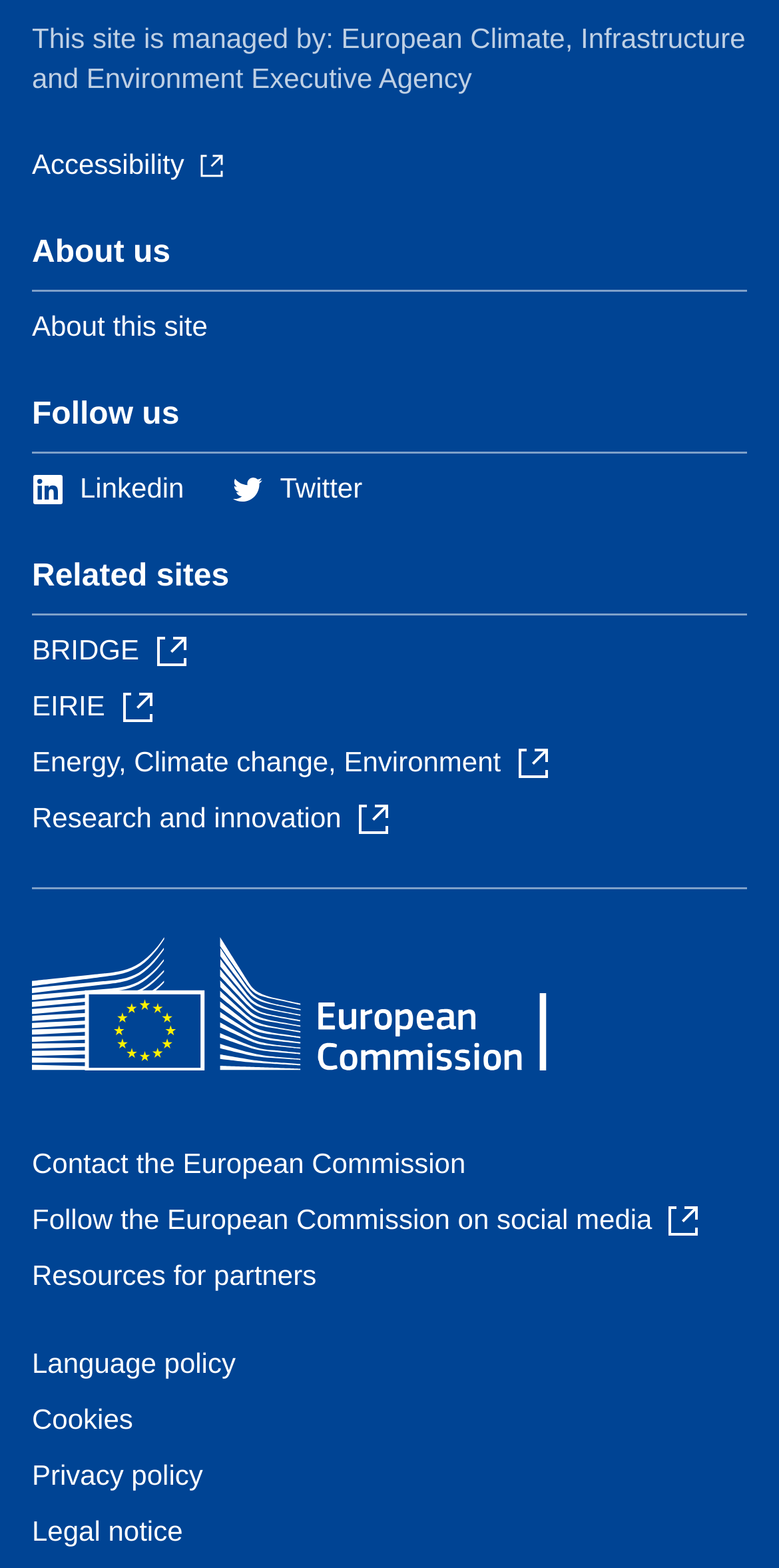What is the last link at the bottom of the page?
Using the information from the image, answer the question thoroughly.

I found this information by looking at the links at the bottom of the page, and found that the last link is 'Legal notice'.